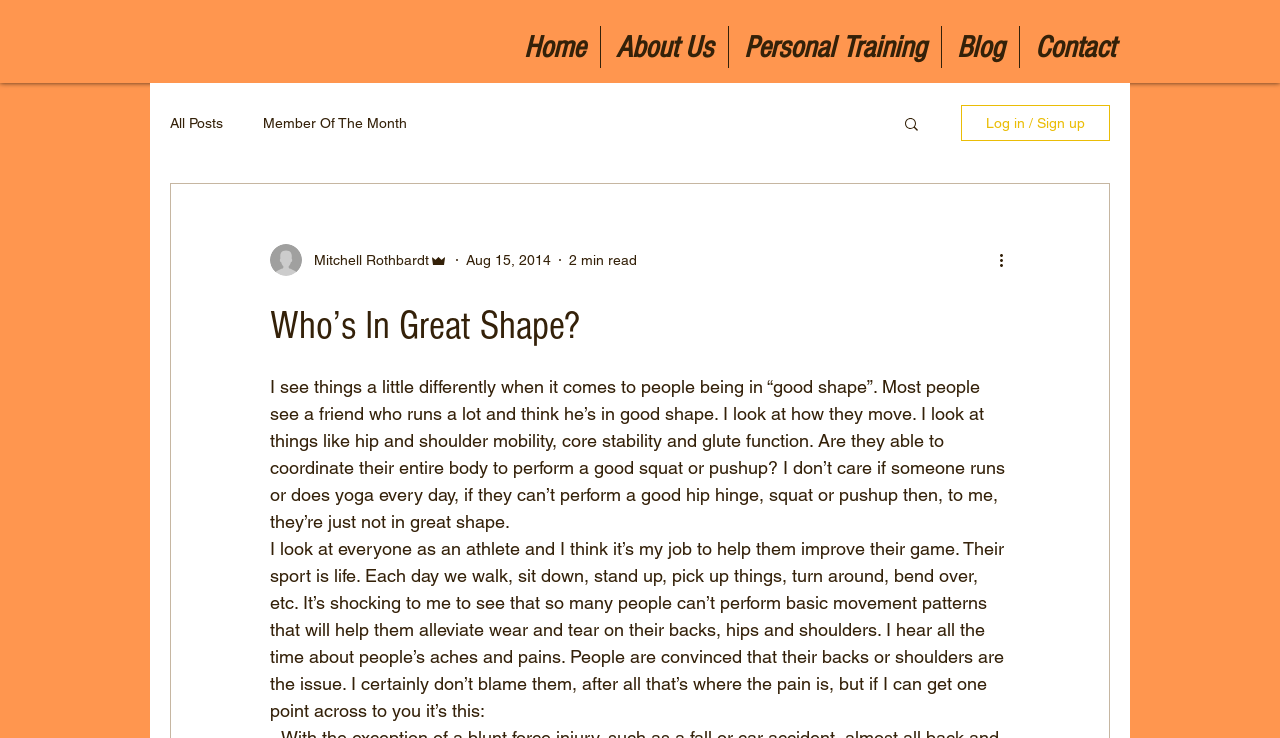Answer this question using a single word or a brief phrase:
What is the author's profession?

Personal Trainer